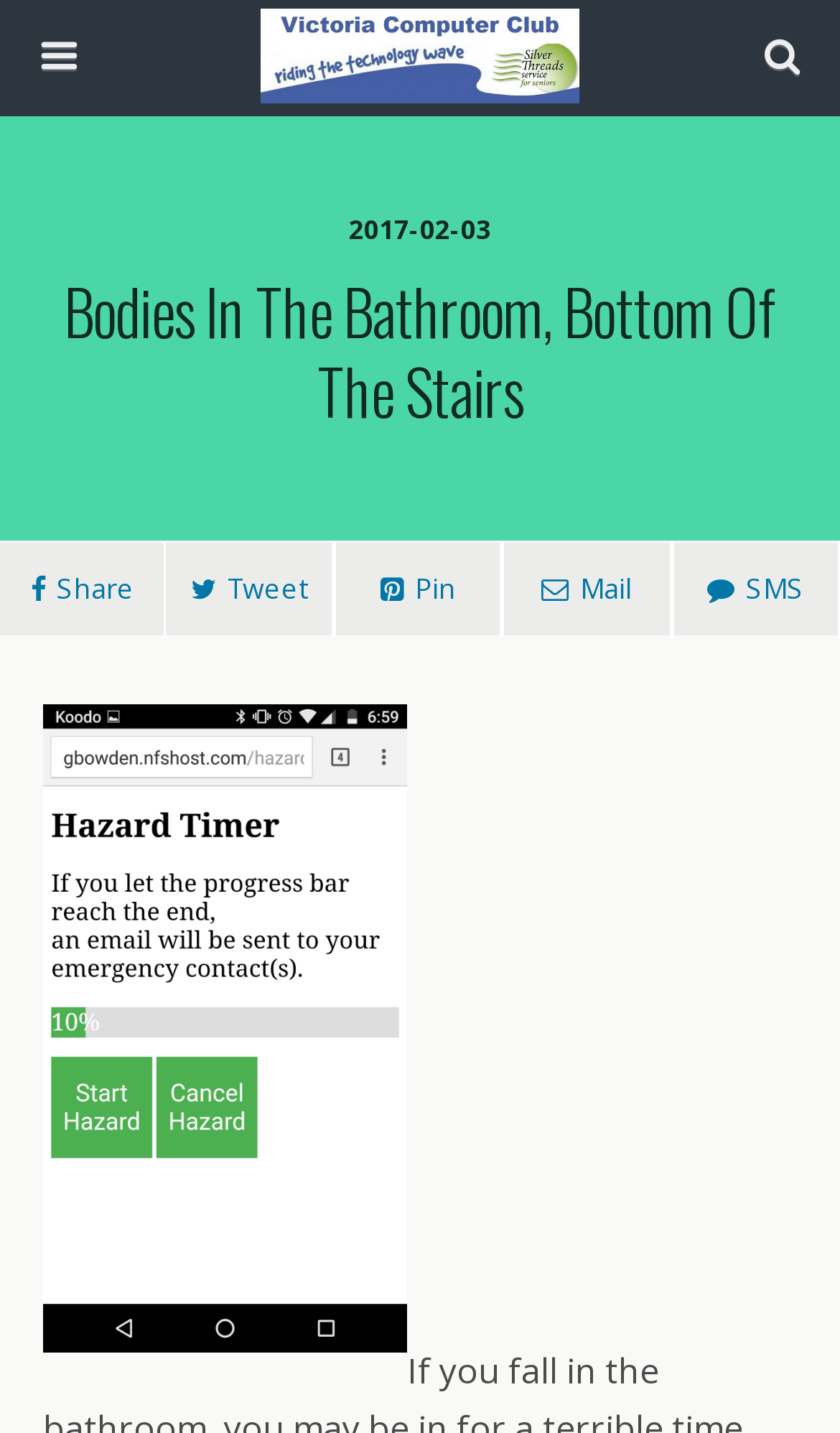Identify the webpage's primary heading and generate its text.

Bodies In The Bathroom, Bottom Of The Stairs